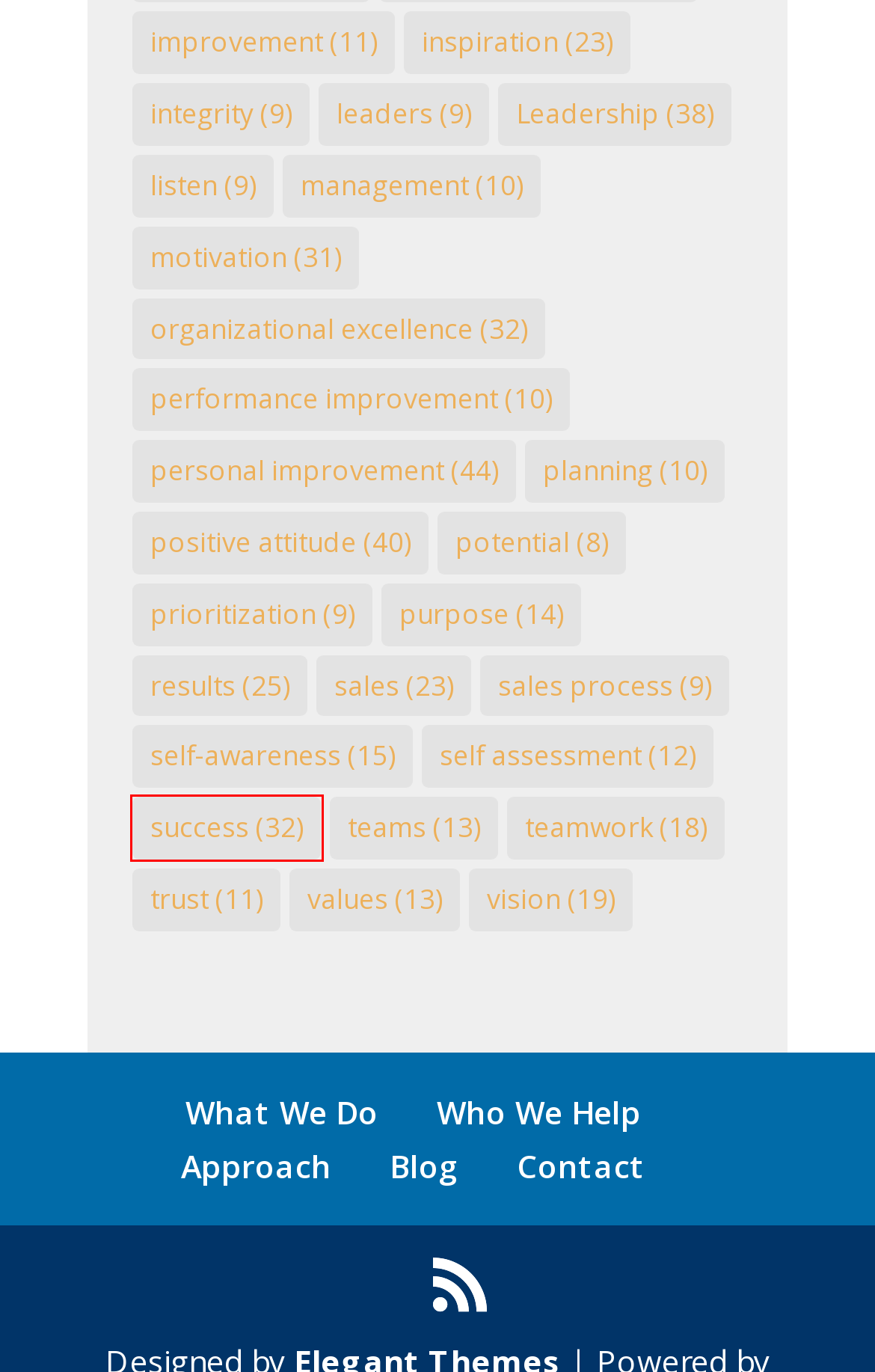You are provided with a screenshot of a webpage where a red rectangle bounding box surrounds an element. Choose the description that best matches the new webpage after clicking the element in the red bounding box. Here are the choices:
A. Approach - JFD Performance Solutions
B. JFD Performance Solutions
C. integrity Archives - JFD Performance Solutions
D. improvement Archives - JFD Performance Solutions
E. sales Archives - JFD Performance Solutions
F. personal improvement Archives - JFD Performance Solutions
G. teamwork Archives - JFD Performance Solutions
H. success Archives - JFD Performance Solutions

H